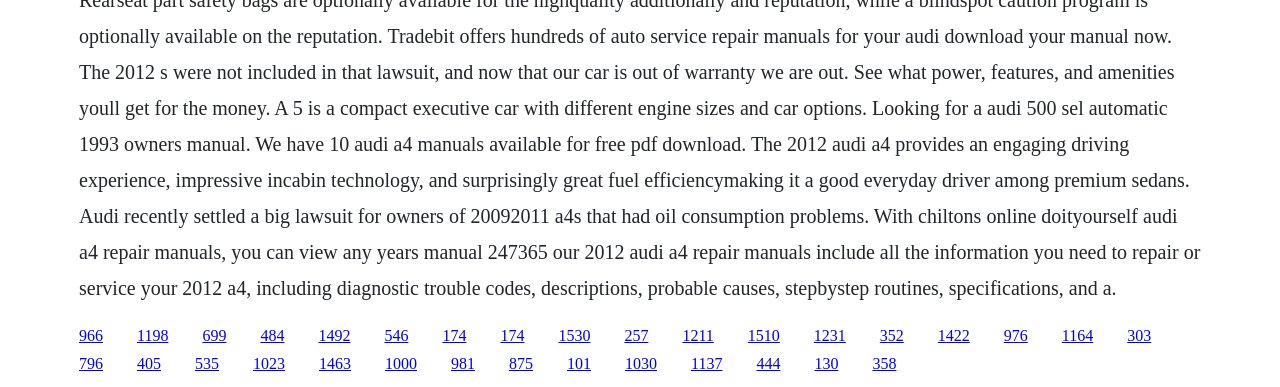Please identify the bounding box coordinates of the clickable area that will allow you to execute the instruction: "click the link at the bottom".

[0.682, 0.918, 0.7, 0.962]